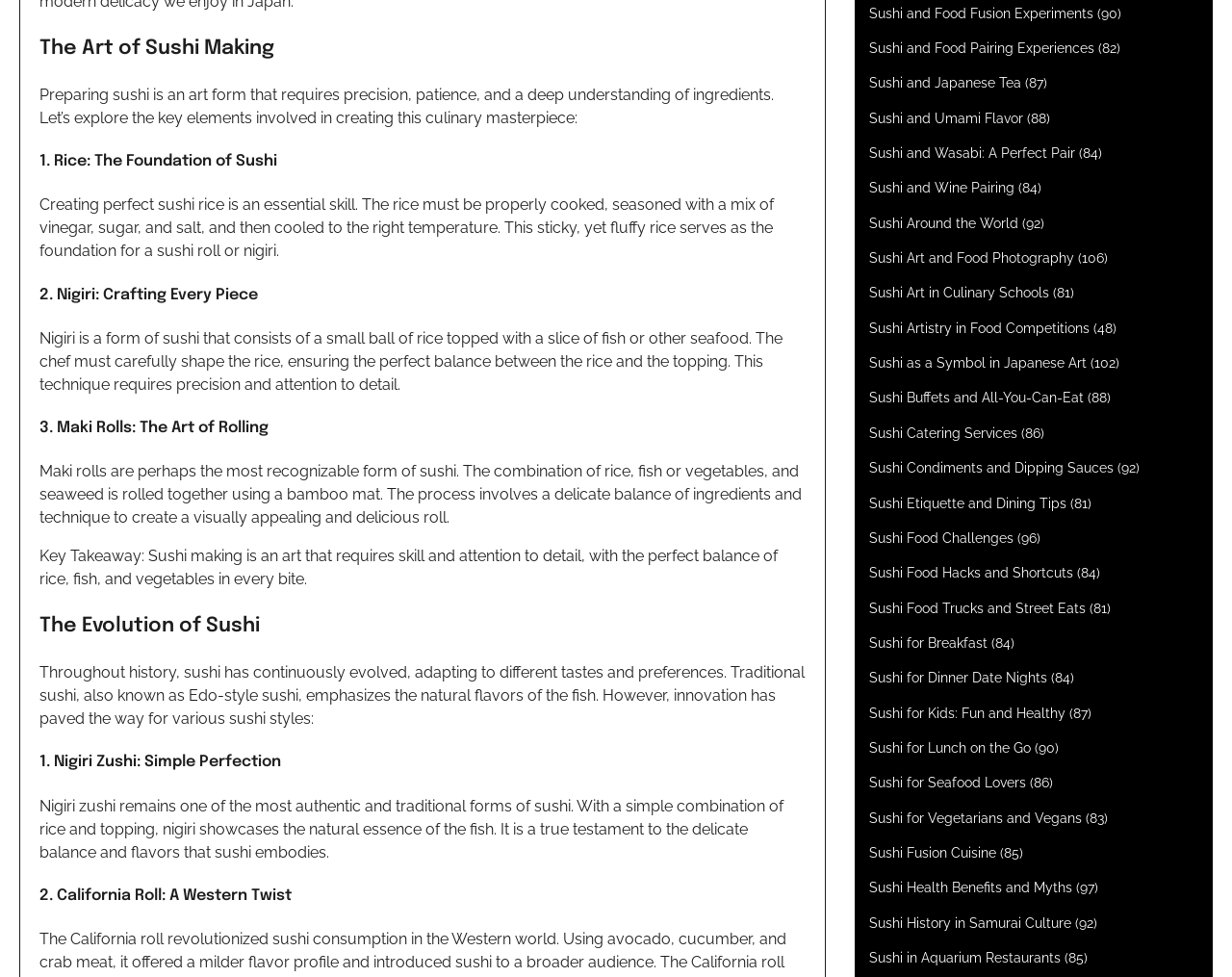What is nigiri zushi?
Please provide a detailed and thorough answer to the question.

As described in the section '1. Nigiri Zushi: Simple Perfection', nigiri zushi is a traditional form of sushi that showcases the natural essence of the fish with a simple combination of rice and topping.